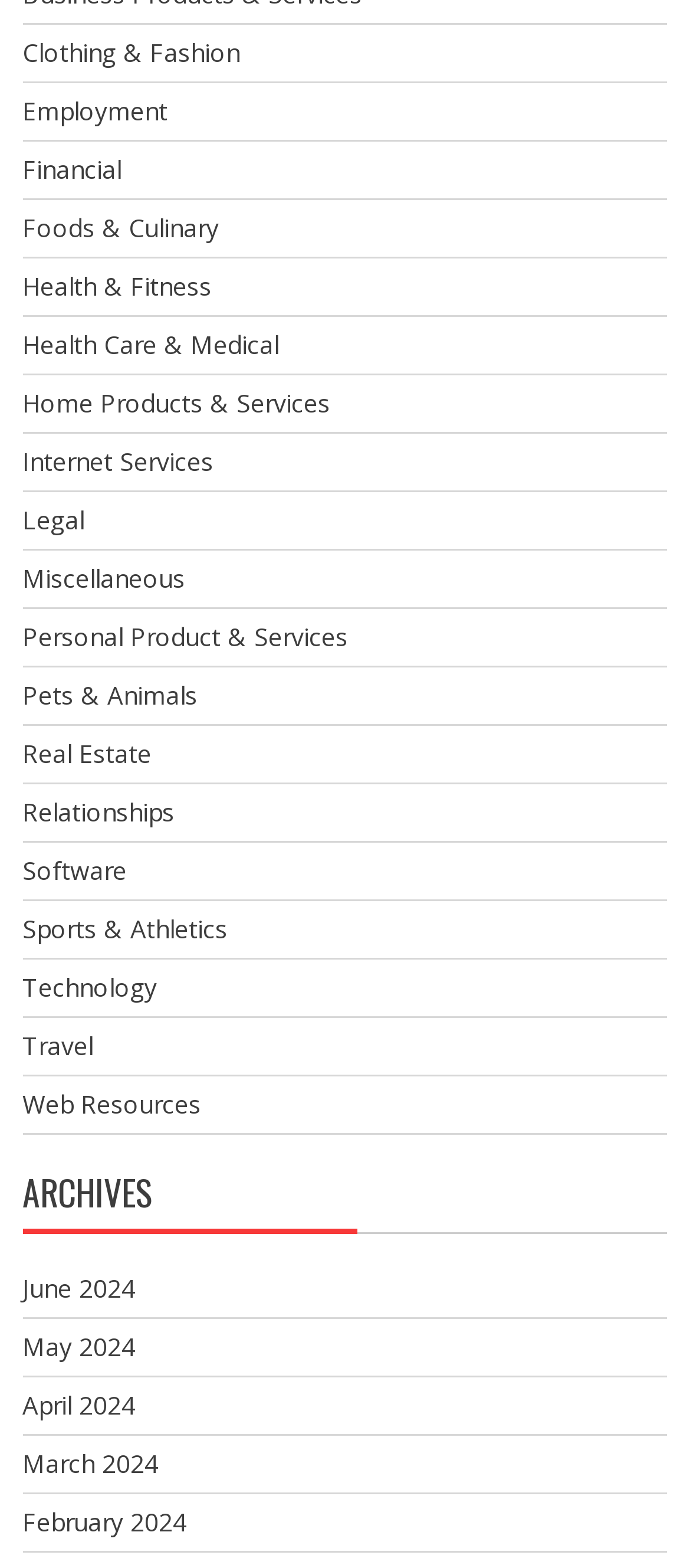Analyze the image and answer the question with as much detail as possible: 
What is the most recent archive available?

I looked at the section labeled 'ARCHIVES' and noticed a list of links with month and year labels. The most recent one is 'June 2024', indicating that this is the latest archive available on the webpage.